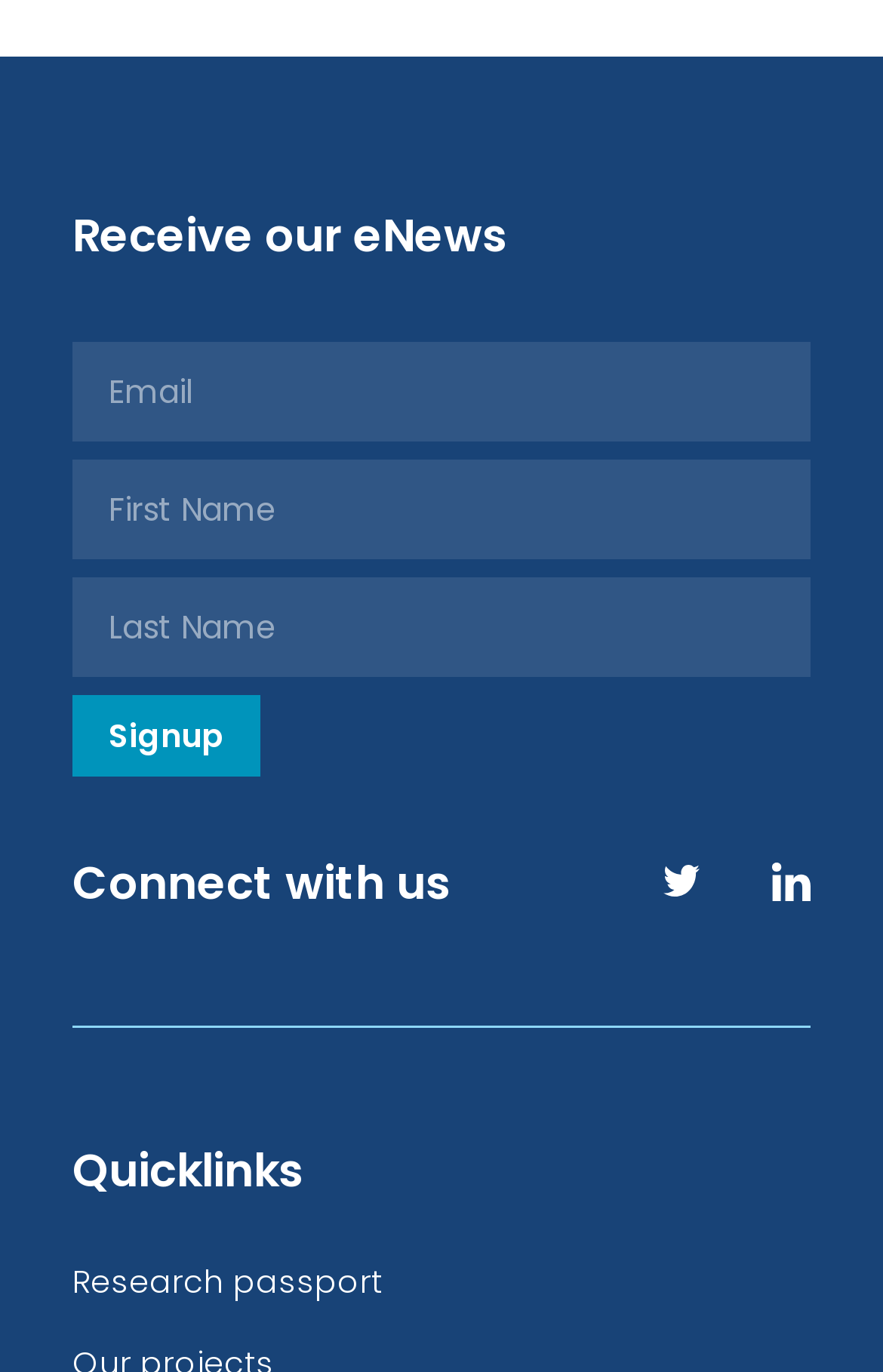Identify the bounding box of the HTML element described here: "alt="twitter"". Provide the coordinates as four float numbers between 0 and 1: [left, top, right, bottom].

[0.751, 0.631, 0.792, 0.656]